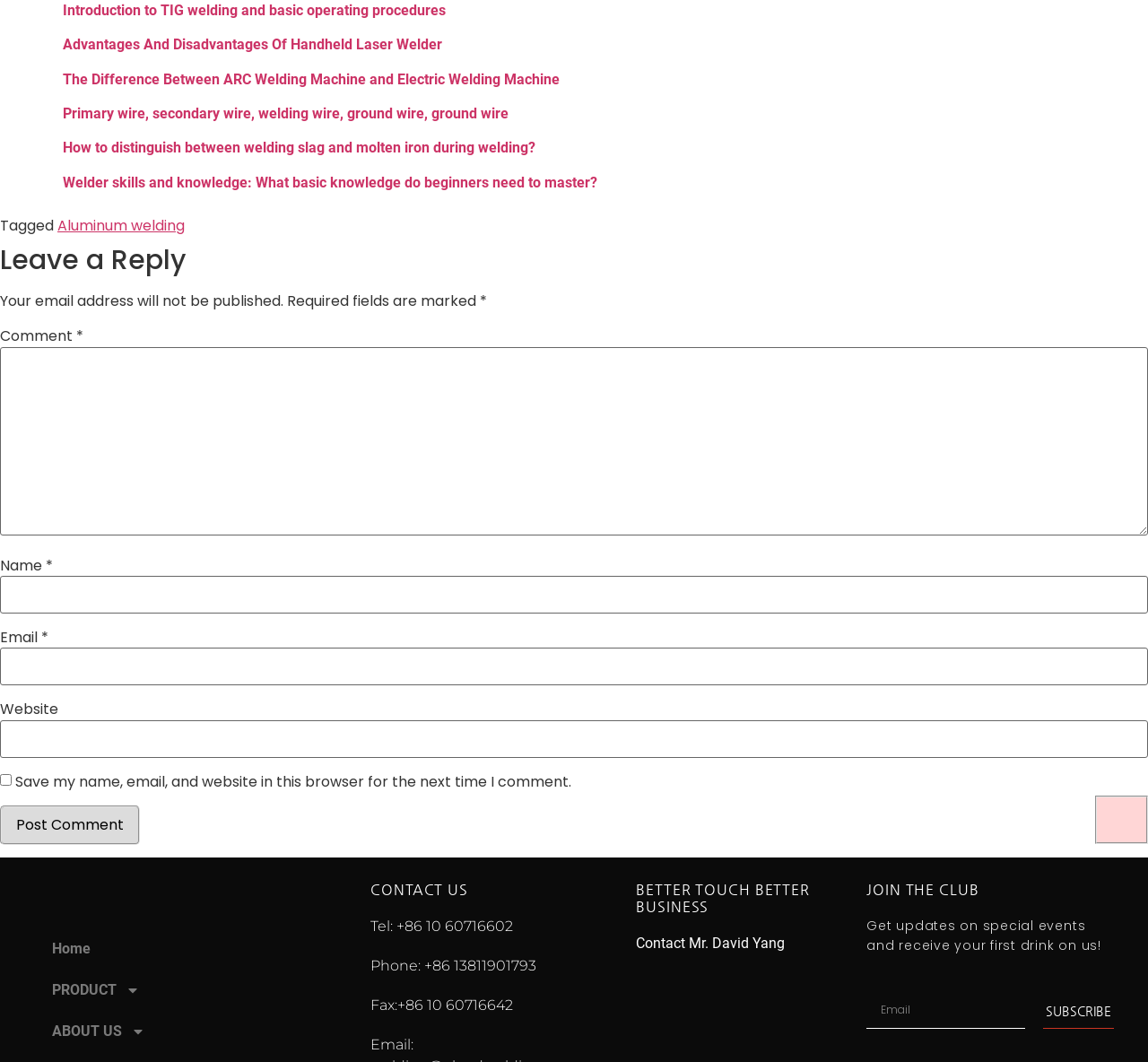Highlight the bounding box coordinates of the element that should be clicked to carry out the following instruction: "Subscribe to the newsletter". The coordinates must be given as four float numbers ranging from 0 to 1, i.e., [left, top, right, bottom].

[0.909, 0.935, 0.97, 0.969]